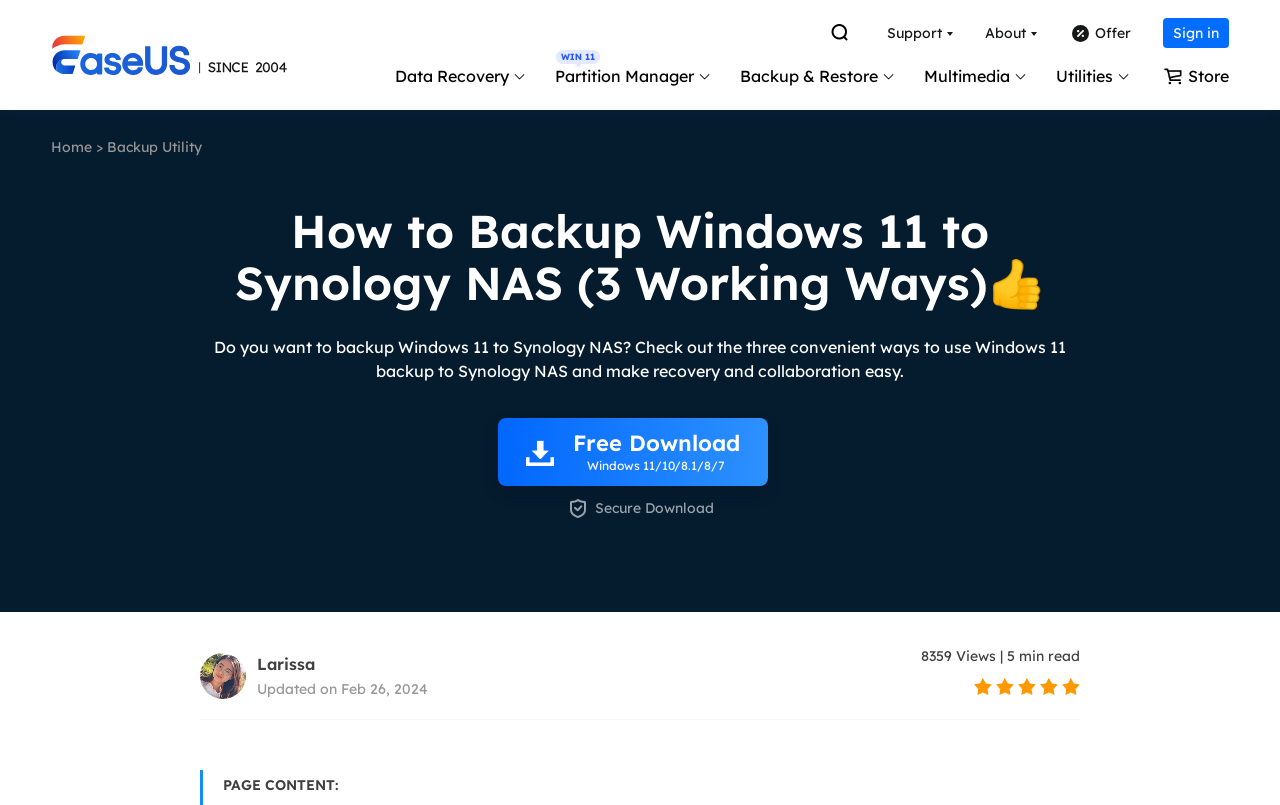Identify the bounding box coordinates of the section that should be clicked to achieve the task described: "Sign in".

[0.908, 0.022, 0.96, 0.06]